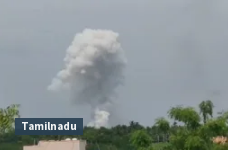Based on the image, give a detailed response to the question: What is the concern raised by the incident?

The explosion at the firecracker factory has raised concerns over safety standards in firecracker manufacturing, which is prevalent in the region, as mentioned in the caption.